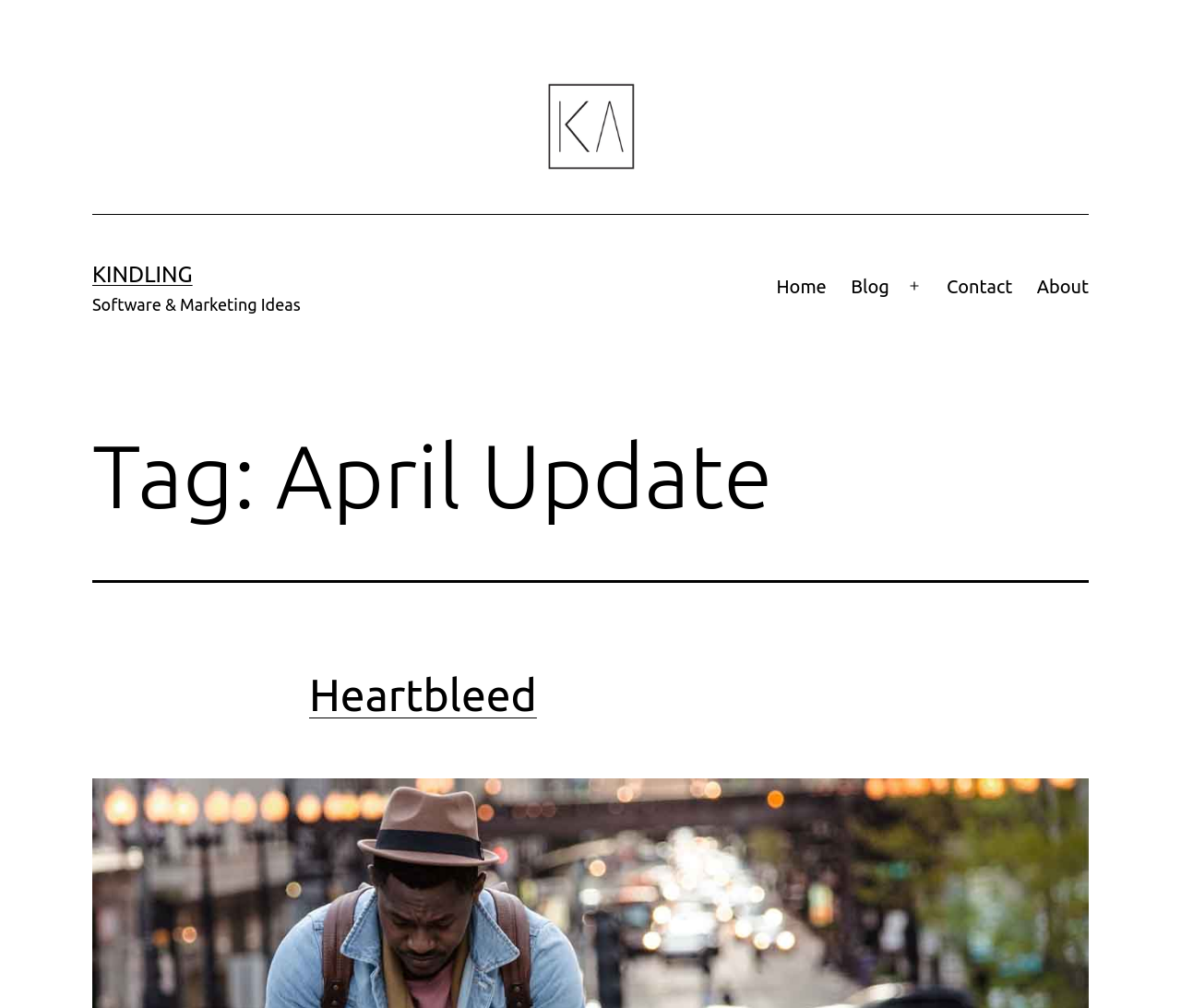What is the subheading under 'Tag: April Update'?
From the image, provide a succinct answer in one word or a short phrase.

Heartbleed